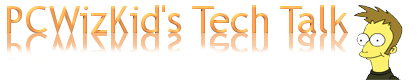Illustrate the image with a detailed caption.

The image features the logo of "PCWizKid's Tech Talk," a platform dedicated to providing the latest reviews on PC gaming hardware and insightful Windows tips. The design includes the title "PCWizKid's Tech Talk" rendered in a stylish, orange font that combines a modern aesthetic with a playful touch. Accompanying the text is a cartoon character that adds a personable flair to the branding, suggesting a friendly and approachable source of tech information. This logo reflects the site's focus on engaging content related to technology and gaming for enthusiasts and users alike.